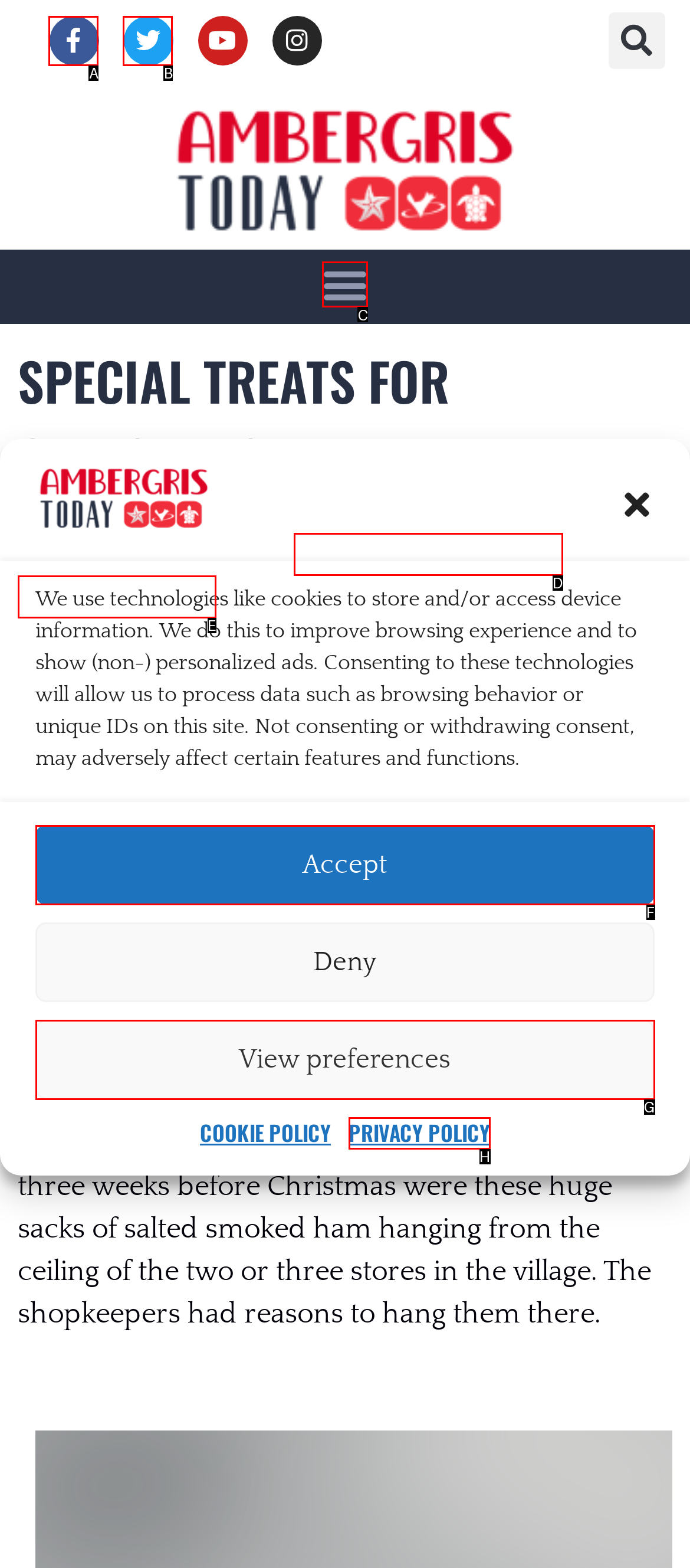Identify the correct option to click in order to complete this task: Toggle the menu
Answer with the letter of the chosen option directly.

C